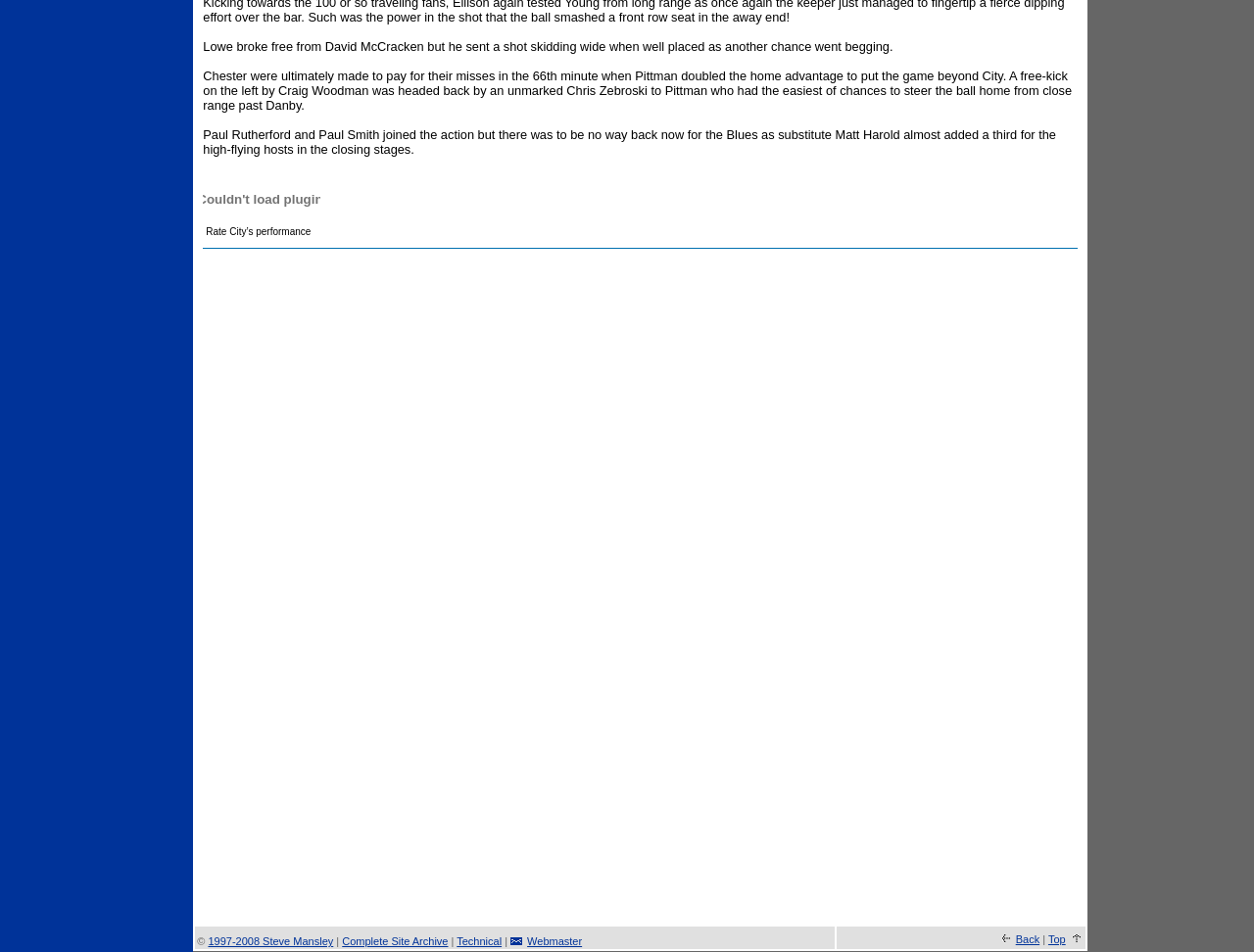Analyze the image and give a detailed response to the question:
Who scored the second goal for the home team?

The text 'Pittman doubled the home advantage to put the game beyond City...' suggests that Pittman scored the second goal for the home team.